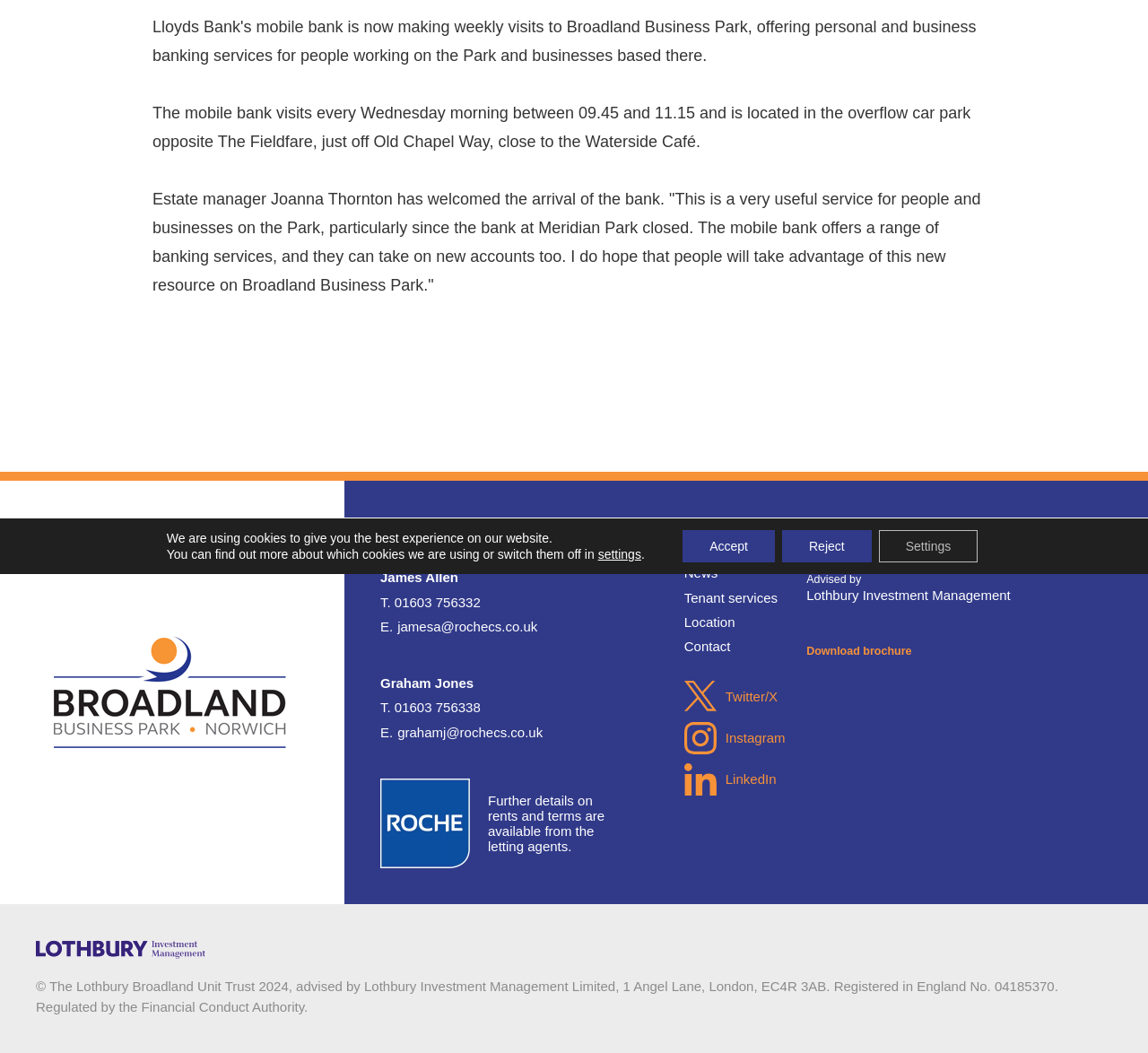Find the bounding box coordinates for the UI element that matches this description: "alt="kiev plastic surgery"".

None